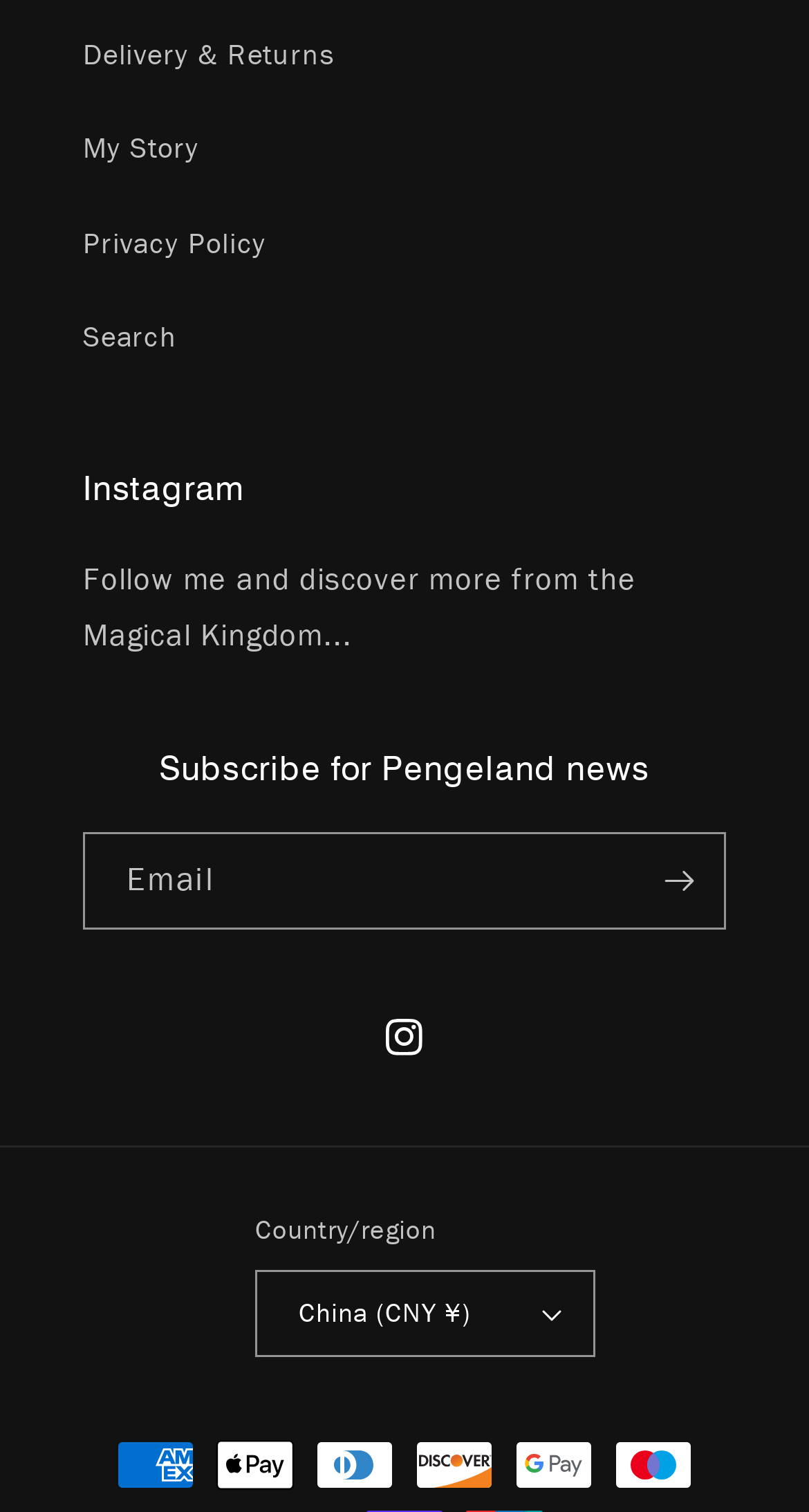Please determine the bounding box coordinates of the section I need to click to accomplish this instruction: "Search for something".

[0.103, 0.192, 0.897, 0.254]